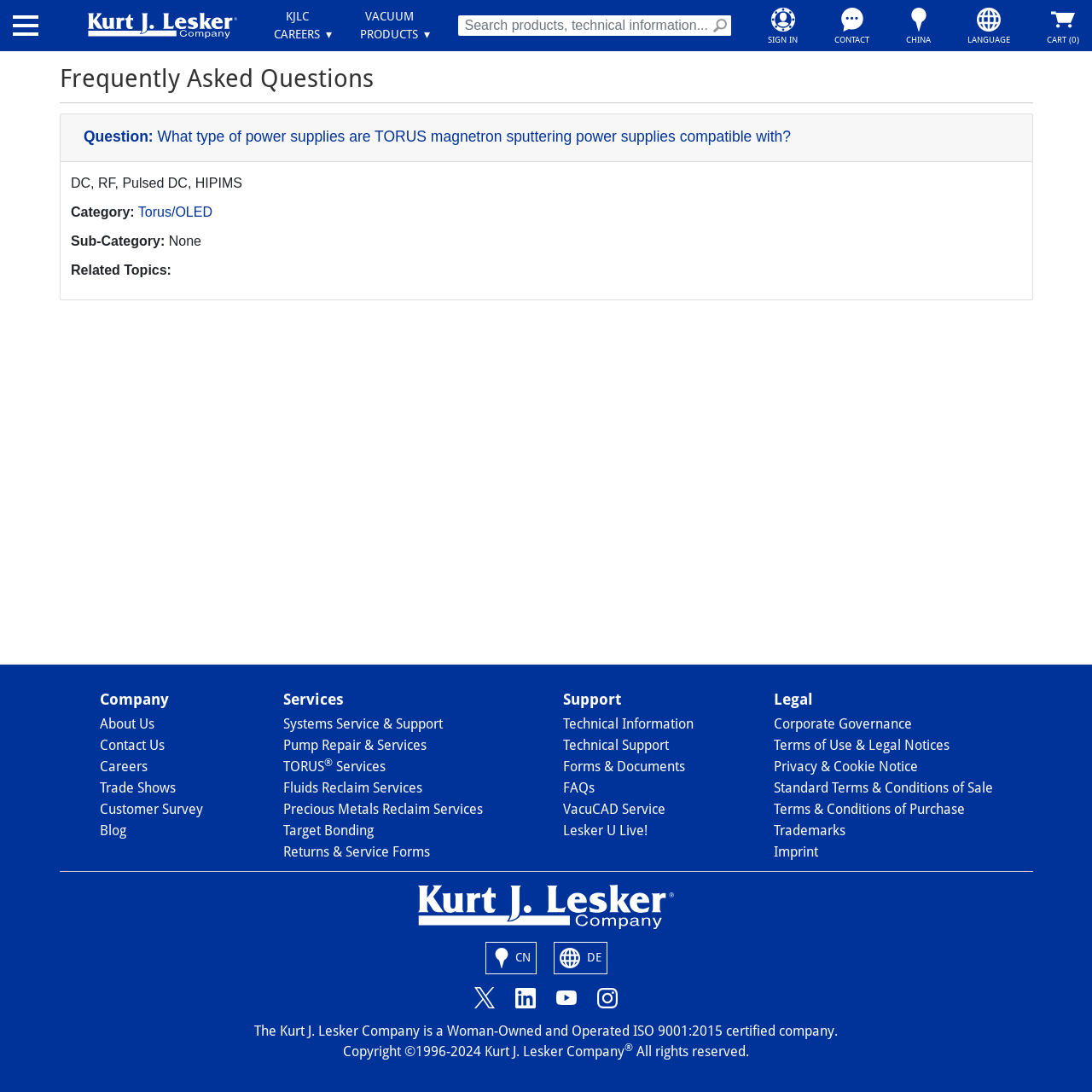Please specify the bounding box coordinates of the element that should be clicked to execute the given instruction: 'Sign in to viewport account'. Ensure the coordinates are four float numbers between 0 and 1, expressed as [left, top, right, bottom].

[0.703, 0.012, 0.73, 0.04]